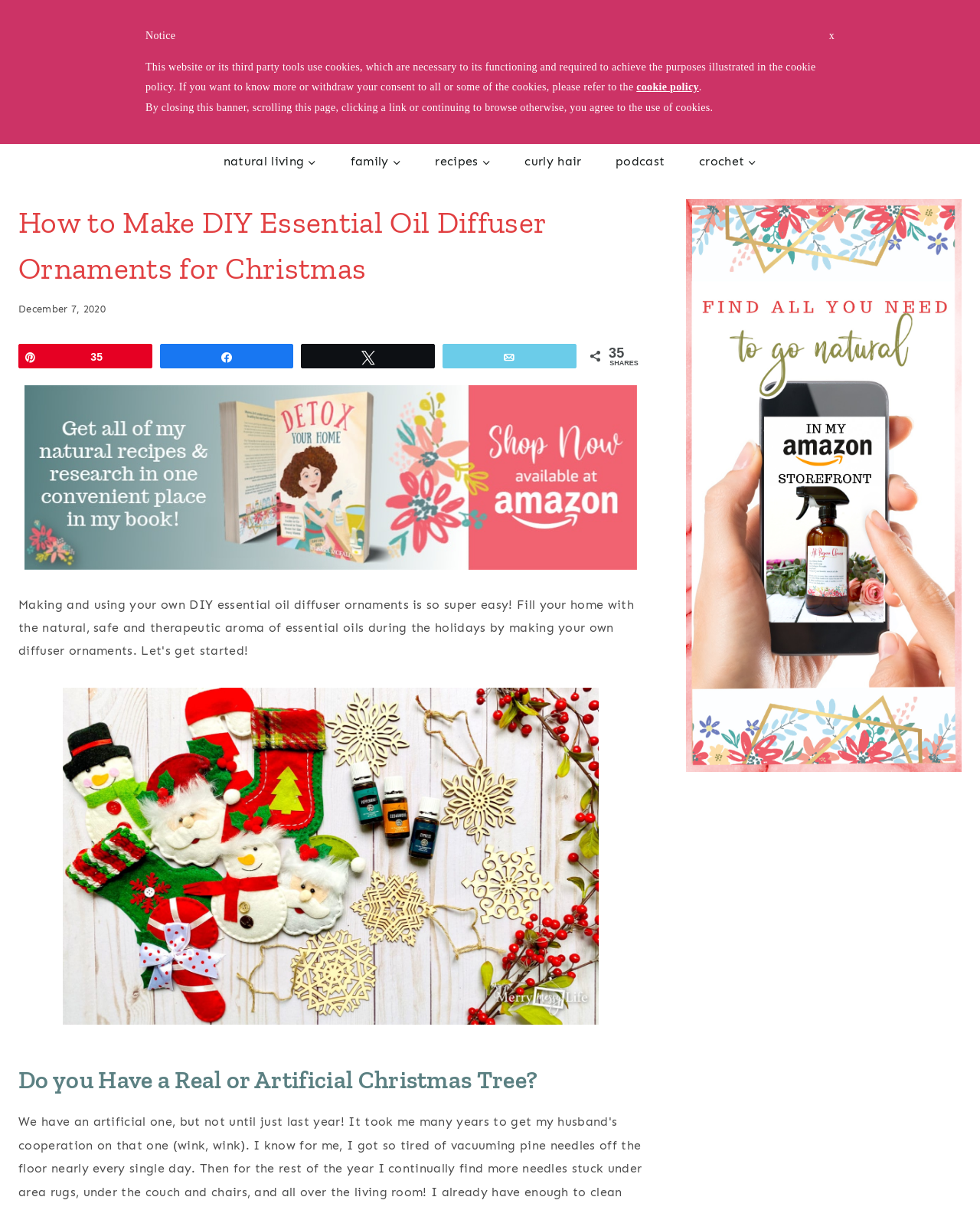How many navigation menus are there?
Answer with a single word or phrase by referring to the visual content.

2